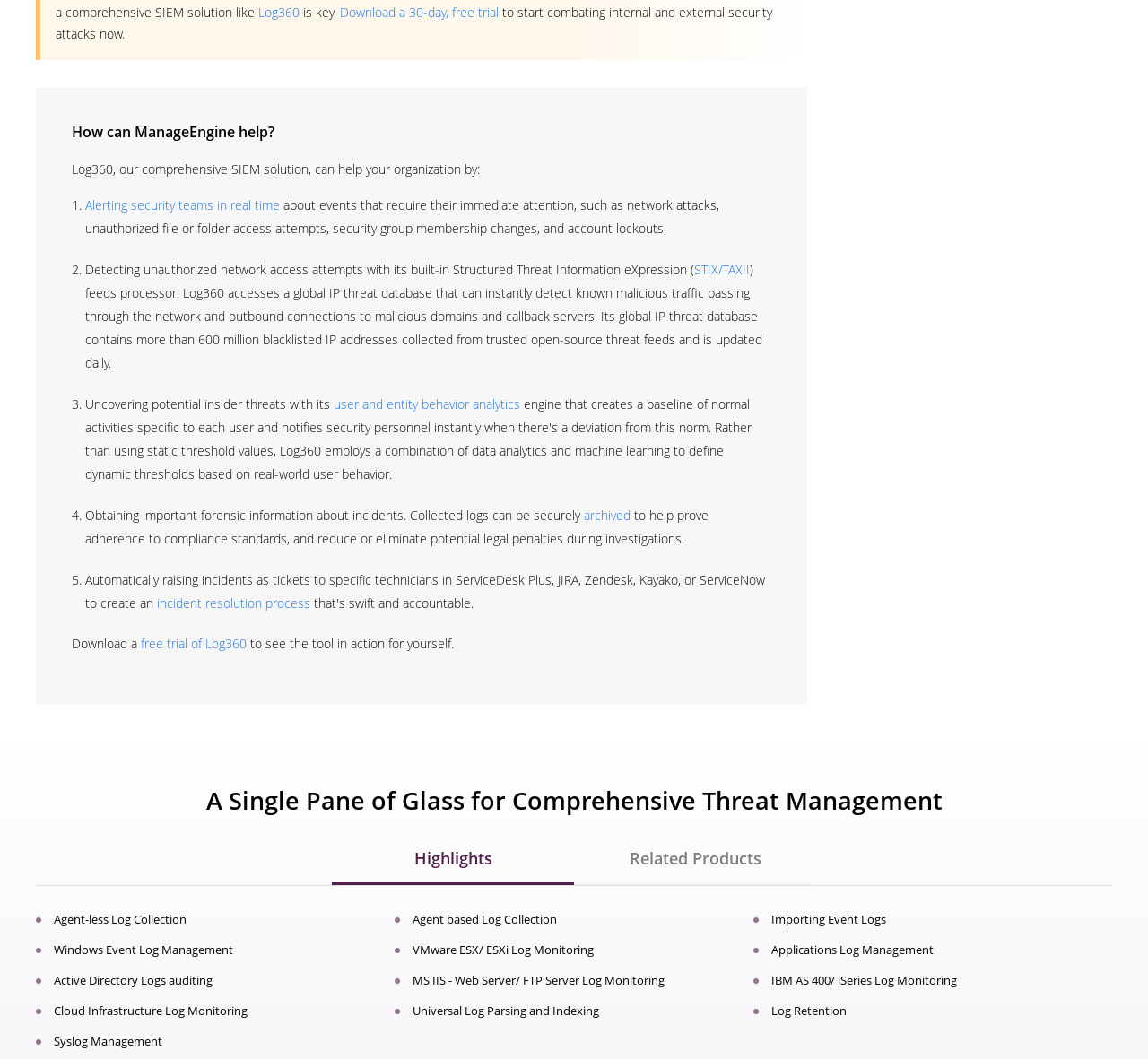Please determine the bounding box of the UI element that matches this description: Universal Log Parsing and Indexing. The coordinates should be given as (top-left x, top-left y, bottom-right x, bottom-right y), with all values between 0 and 1.

[0.359, 0.947, 0.522, 0.962]